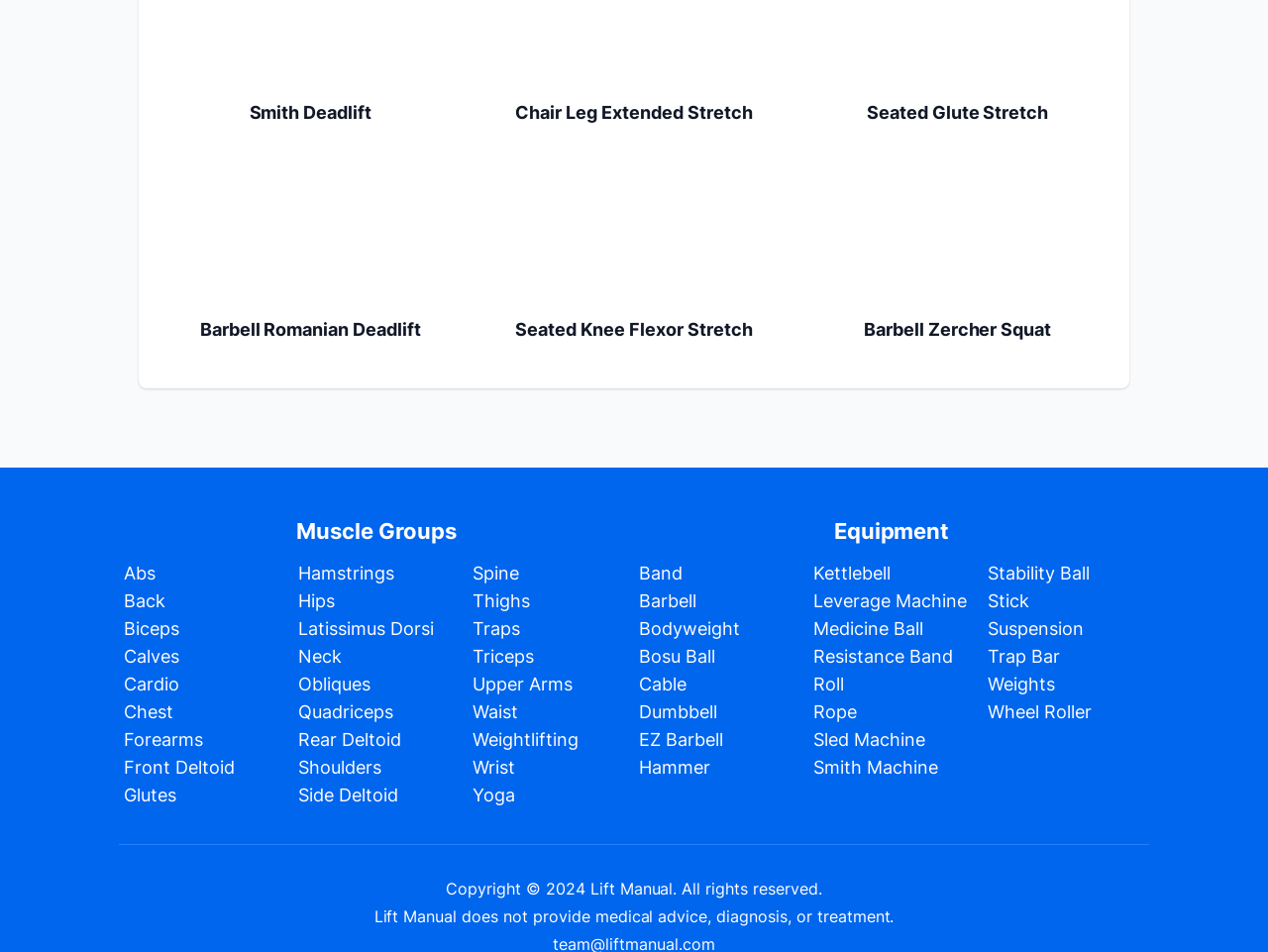Locate the bounding box coordinates of the area to click to fulfill this instruction: "Choose Barbell". The bounding box should be presented as four float numbers between 0 and 1, in the order [left, top, right, bottom].

[0.504, 0.62, 0.549, 0.642]